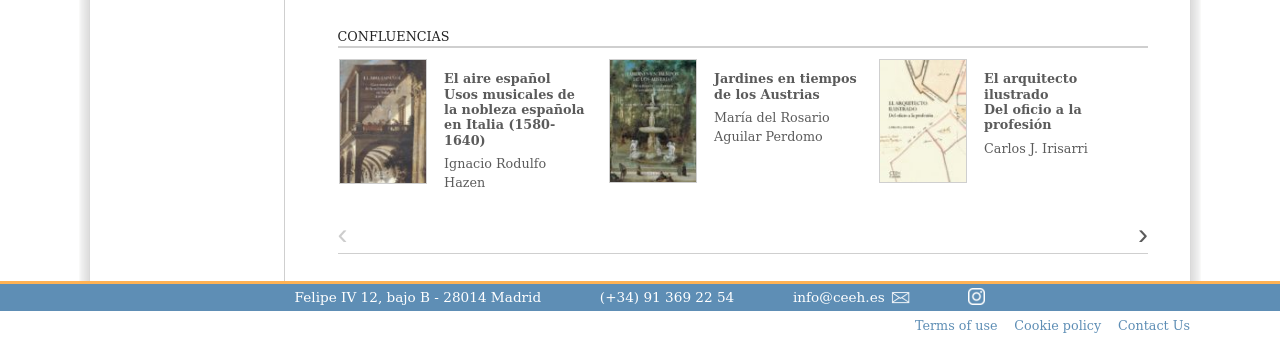Identify the bounding box coordinates of the clickable region to carry out the given instruction: "Visit the address".

[0.23, 0.851, 0.423, 0.898]